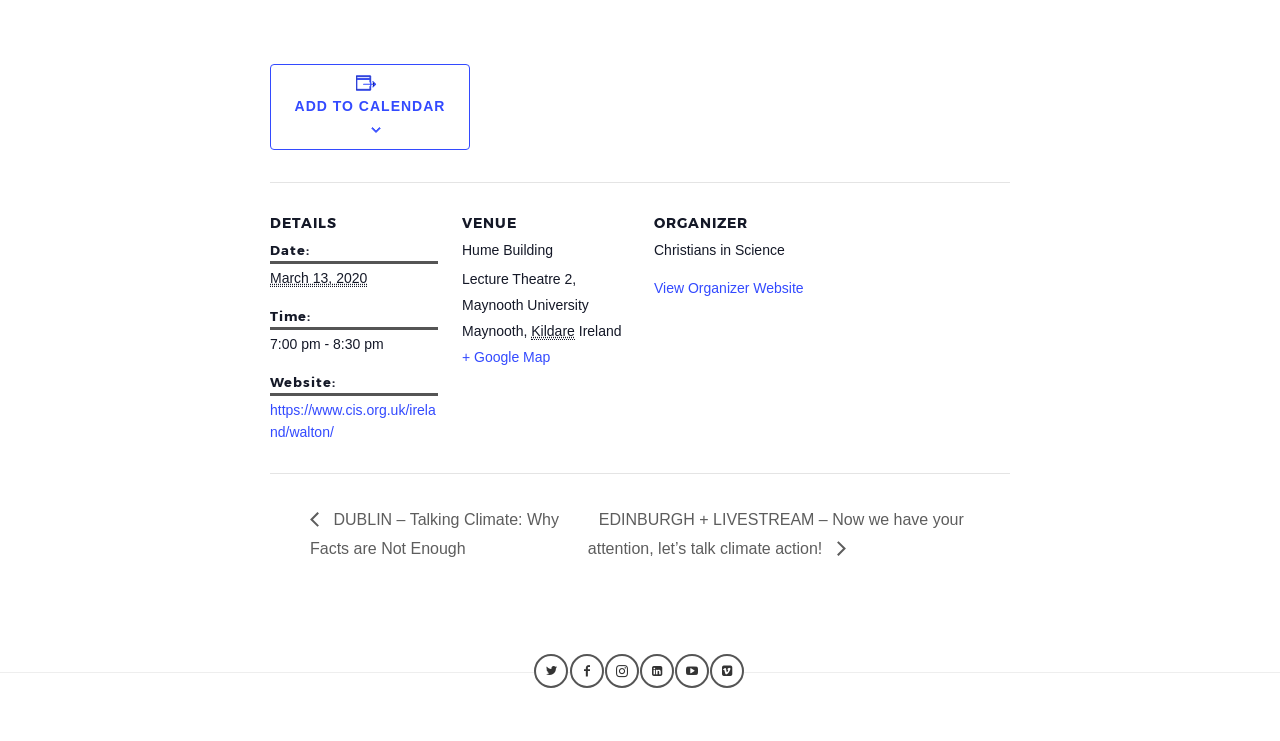What is the event time?
Respond with a short answer, either a single word or a phrase, based on the image.

7:00 pm - 8:30 pm